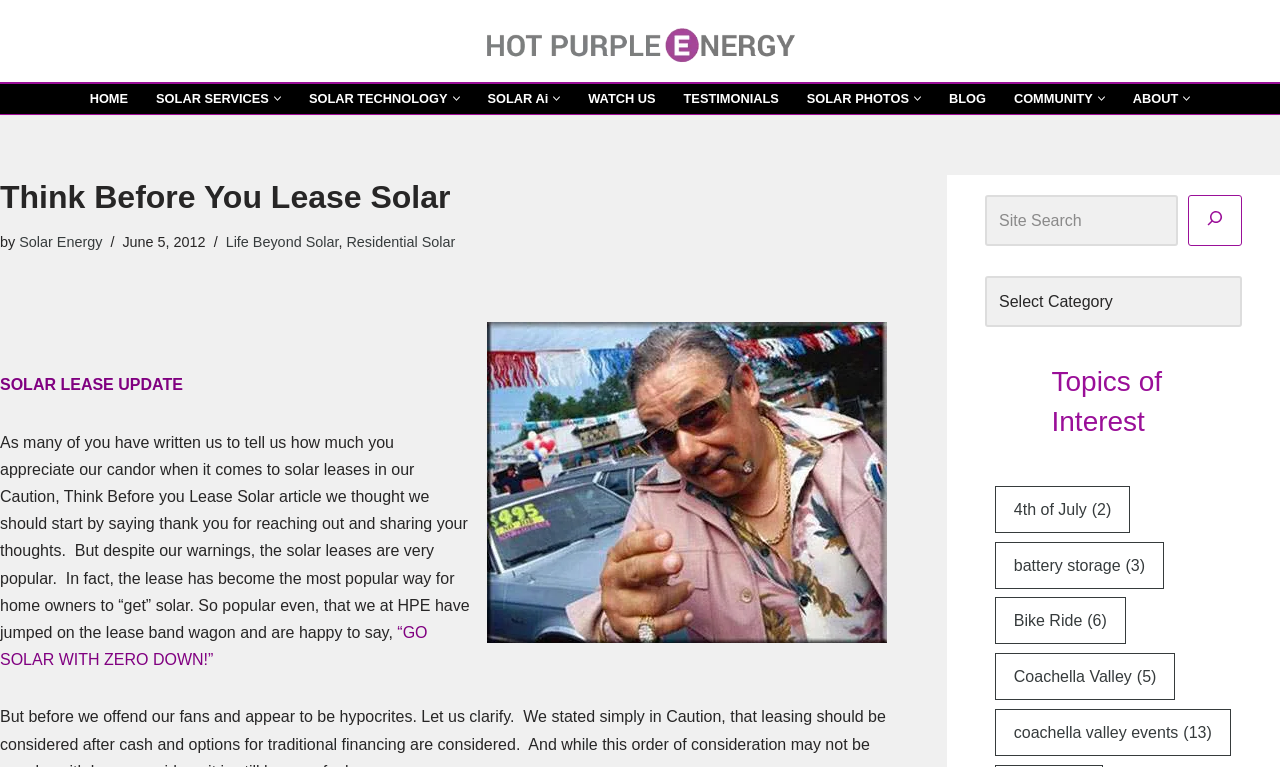Locate the bounding box coordinates of the clickable area to execute the instruction: "Select a category from the dropdown". Provide the coordinates as four float numbers between 0 and 1, represented as [left, top, right, bottom].

[0.77, 0.36, 0.97, 0.427]